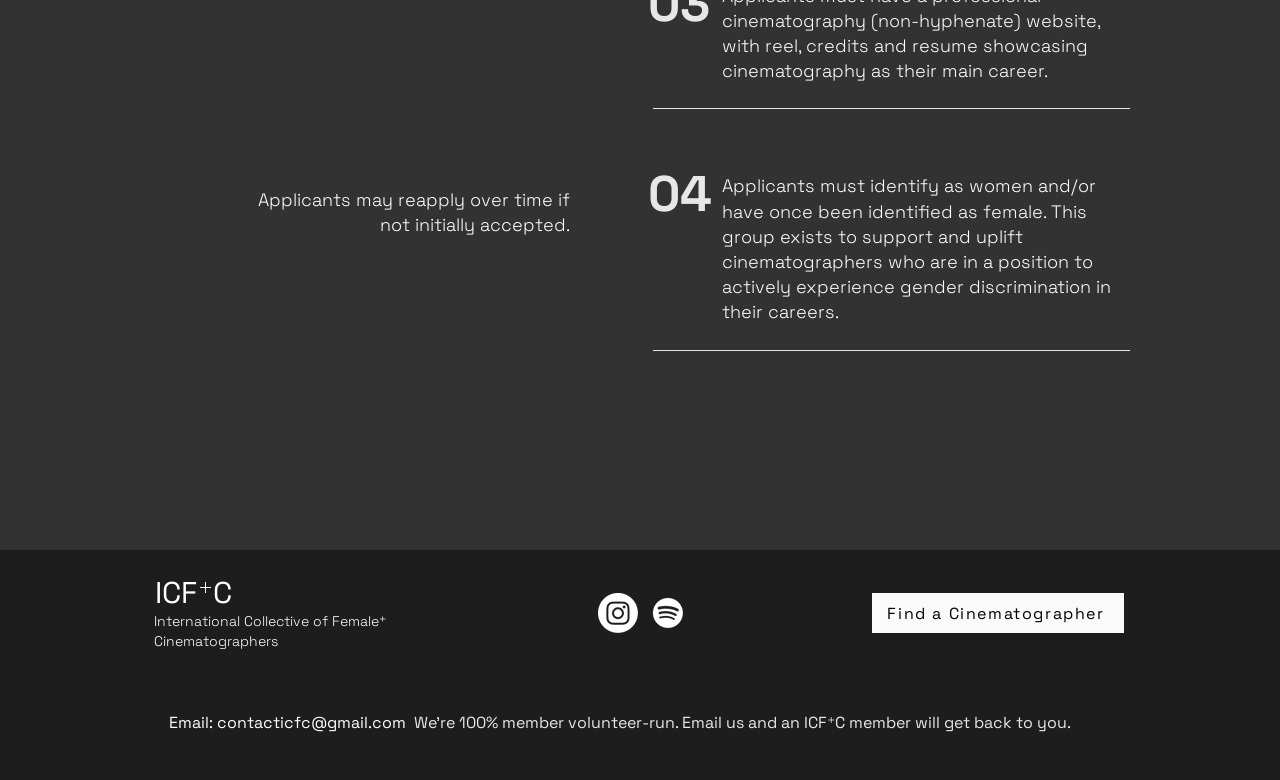What is the name of the podcast?
Answer the question using a single word or phrase, according to the image.

ICF⁺C Podcast